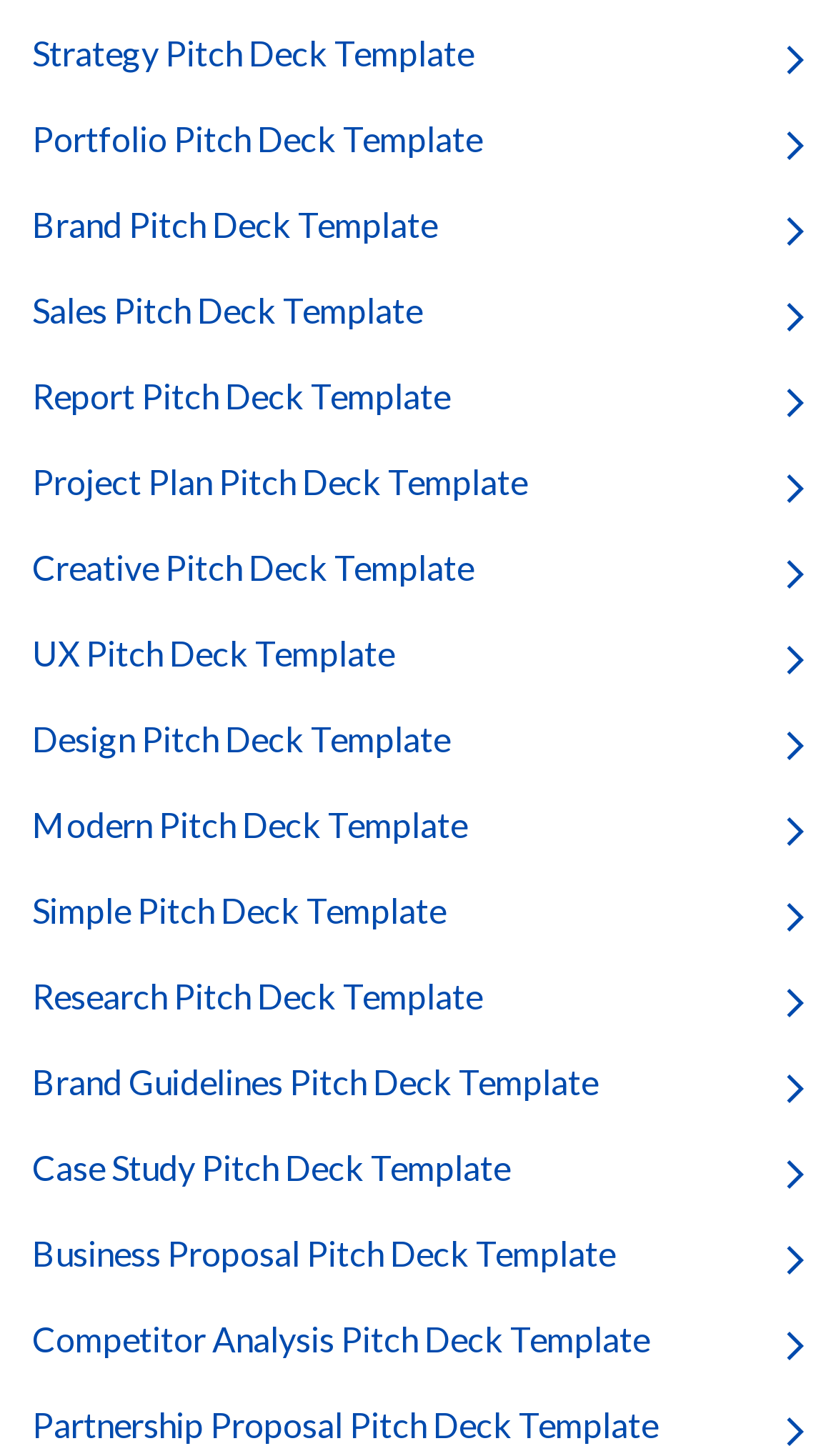Identify the bounding box coordinates of the clickable region required to complete the instruction: "view Portfolio Pitch Deck Template". The coordinates should be given as four float numbers within the range of 0 and 1, i.e., [left, top, right, bottom].

[0.038, 0.078, 0.962, 0.114]